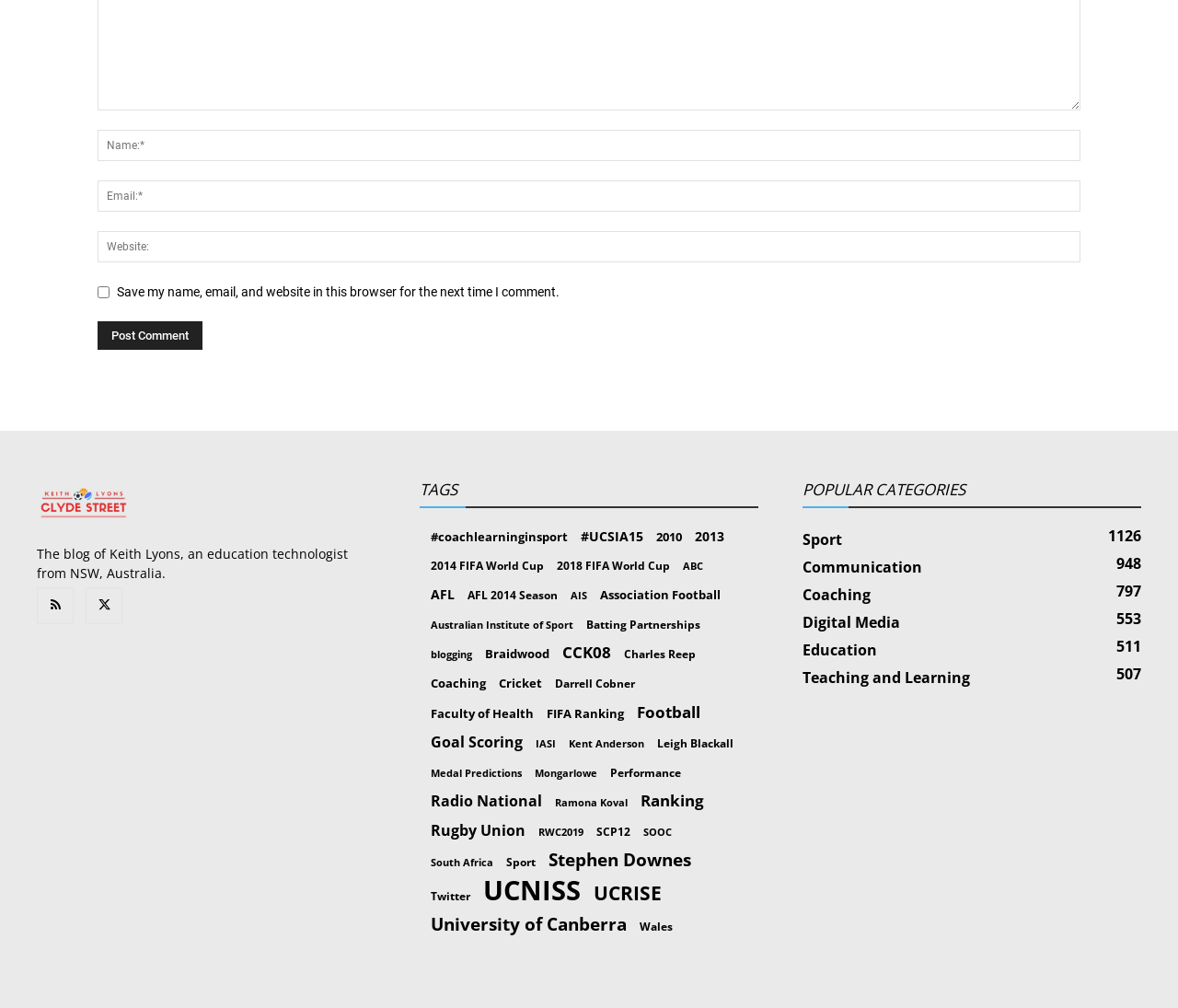How many items are in the 'Football' category?
Based on the image, respond with a single word or phrase.

62